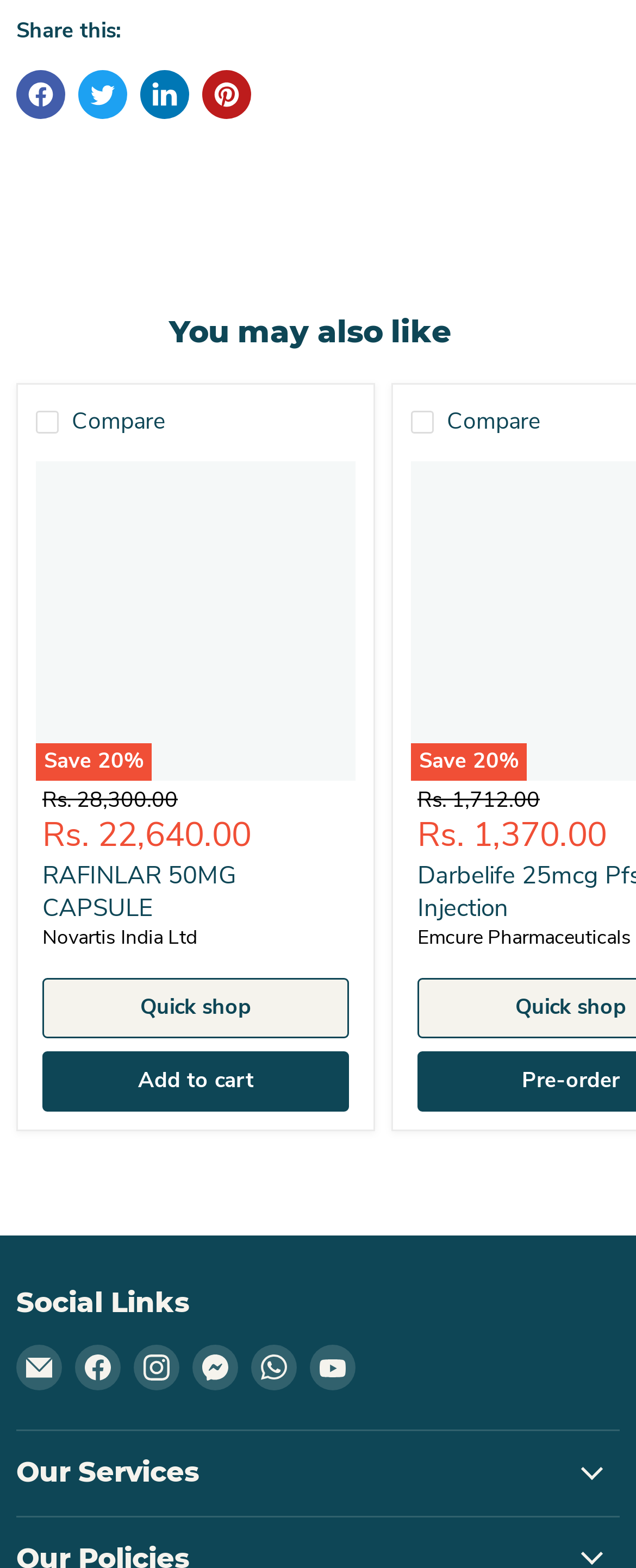Please identify the bounding box coordinates for the region that you need to click to follow this instruction: "Quick shop".

[0.067, 0.623, 0.549, 0.662]